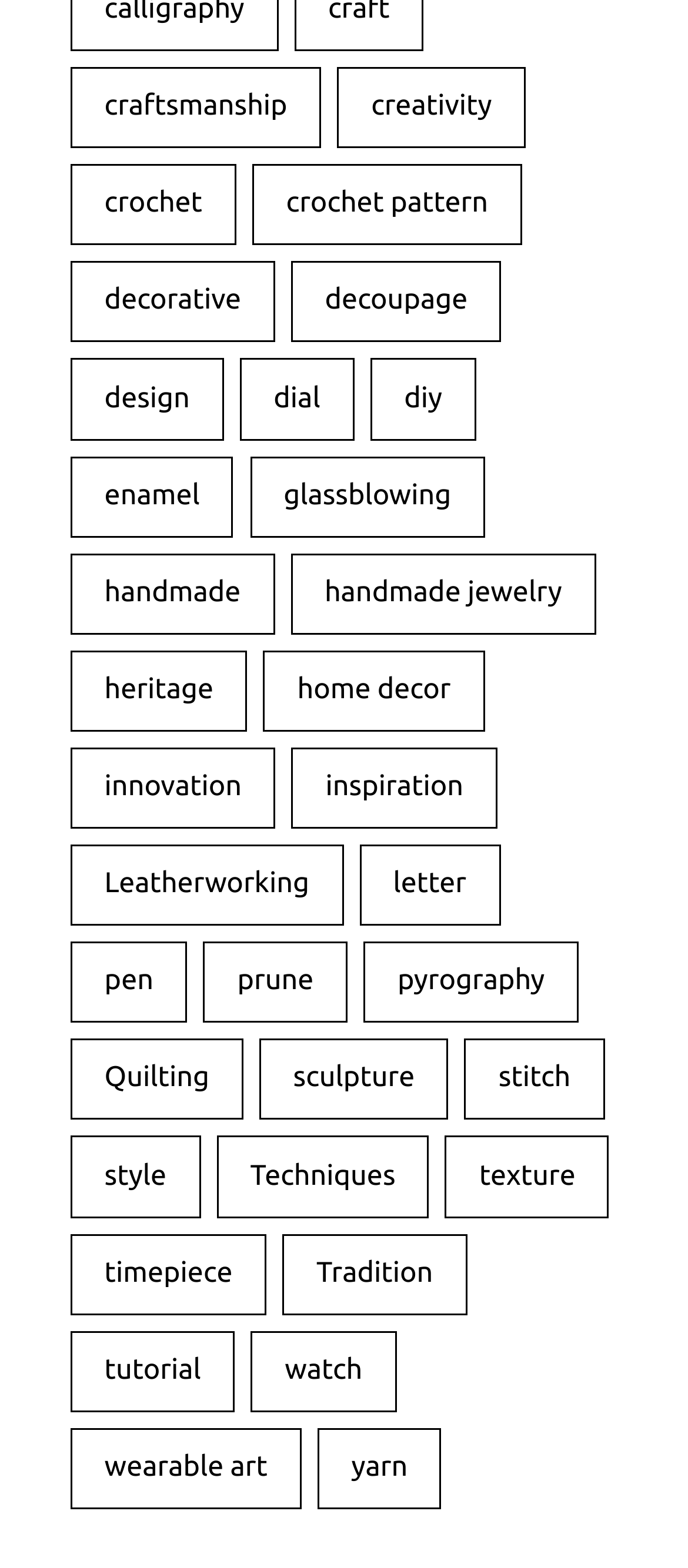Using the provided element description: "yarn", identify the bounding box coordinates. The coordinates should be four floats between 0 and 1 in the order [left, top, right, bottom].

[0.461, 0.911, 0.642, 0.962]